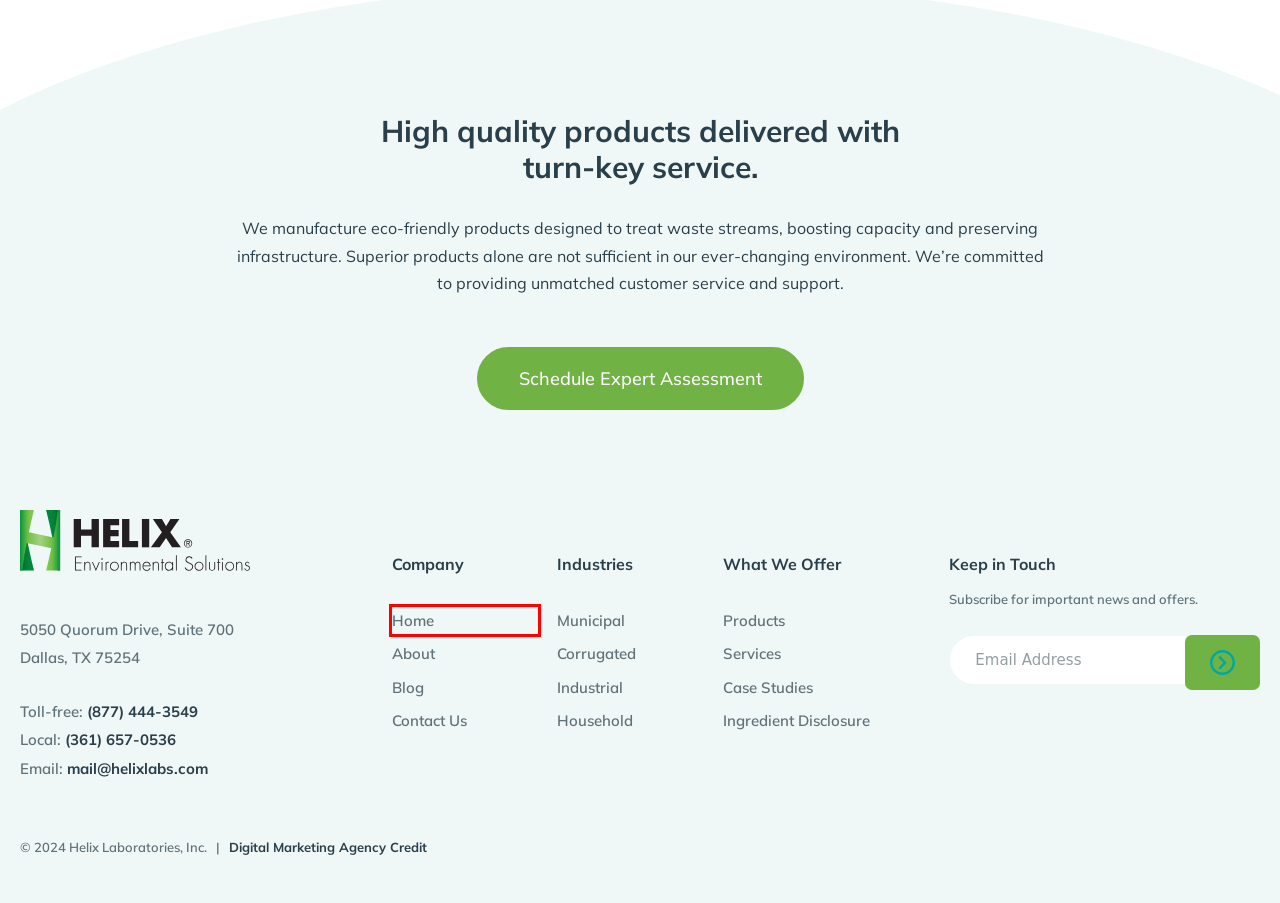You are looking at a screenshot of a webpage with a red bounding box around an element. Determine the best matching webpage description for the new webpage resulting from clicking the element in the red bounding box. Here are the descriptions:
A. Municipal Environmental Solutions | Helix Laboratories
B. Environmental Solutions | Helix Laboratories
C. Environmental Solution Services | Helix Laboratories
D. Digital Marketing Agency in Portland, Oregon - Sproutbox™
E. Eco-Friendly Products | Helix Laboratories
F. Case Studies | Helix Laboratories
G. Contact Us | Helix Laboratories
H. Household Cleaning & Deodorizing | Helix Laboratories

B